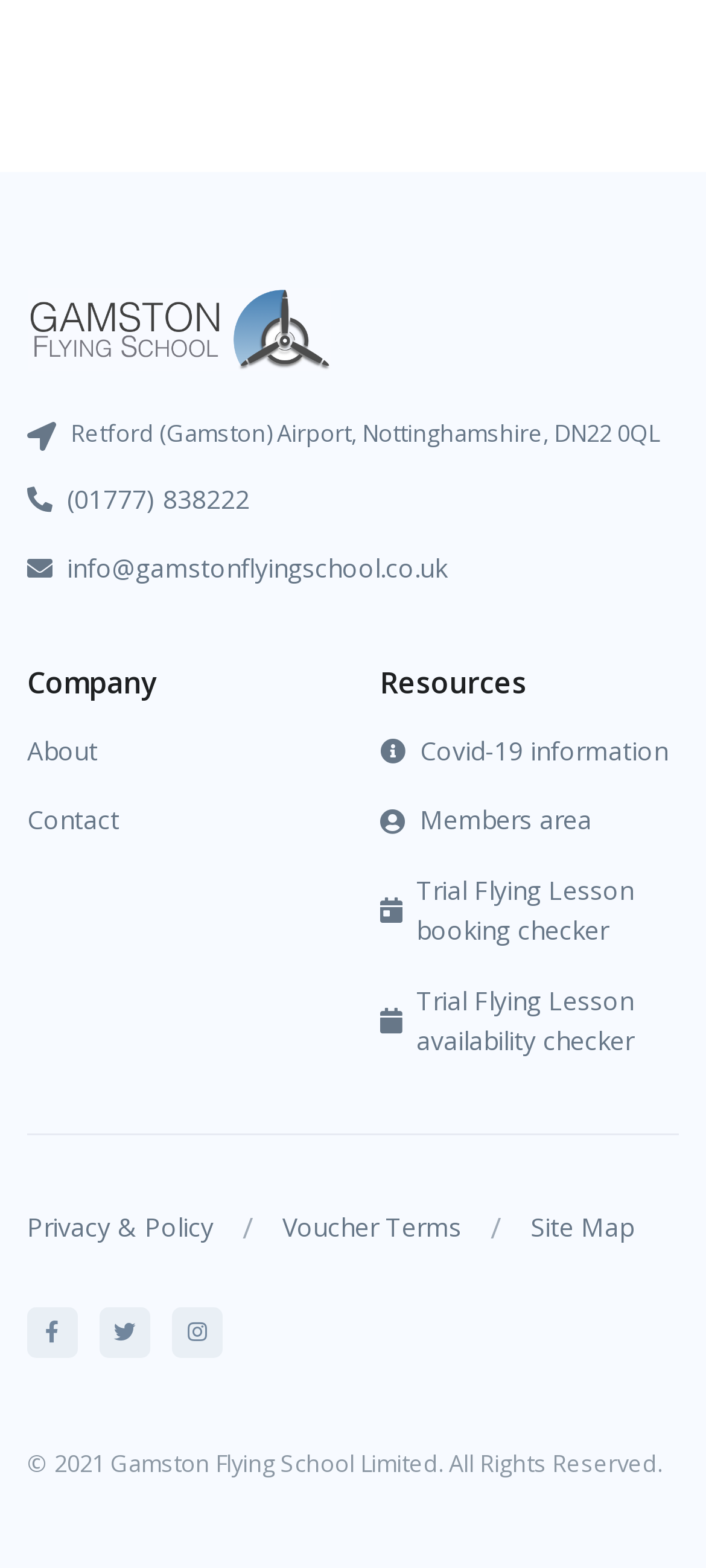Carefully examine the image and provide an in-depth answer to the question: What is the purpose of the 'Trial Flying Lesson booking checker' link?

The purpose of the 'Trial Flying Lesson booking checker' link can be inferred from its text content, which suggests that it is used to check the booking status of trial flying lessons.